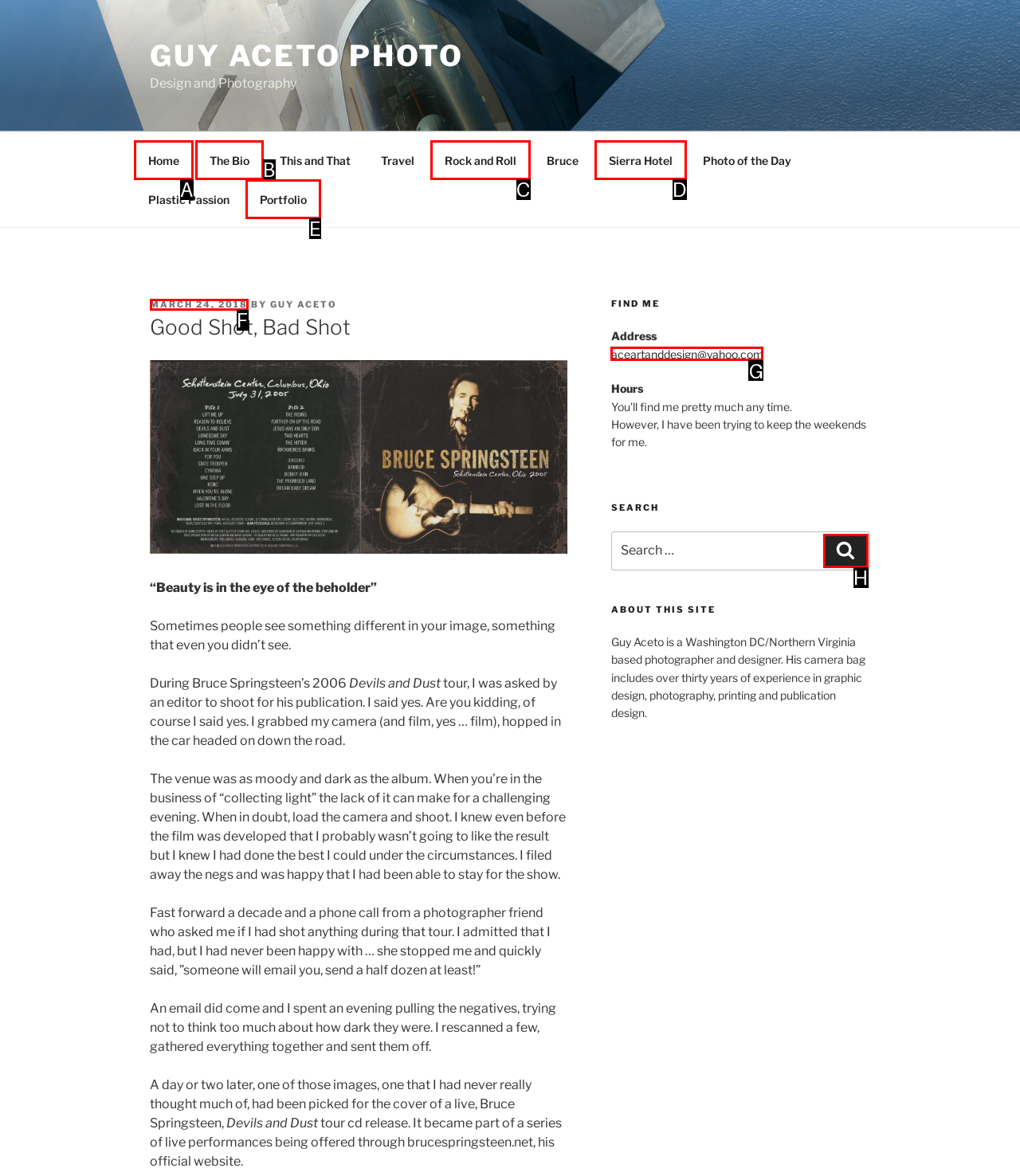Determine the HTML element that best aligns with the description: aceartanddesign@yahoo.com
Answer with the appropriate letter from the listed options.

G